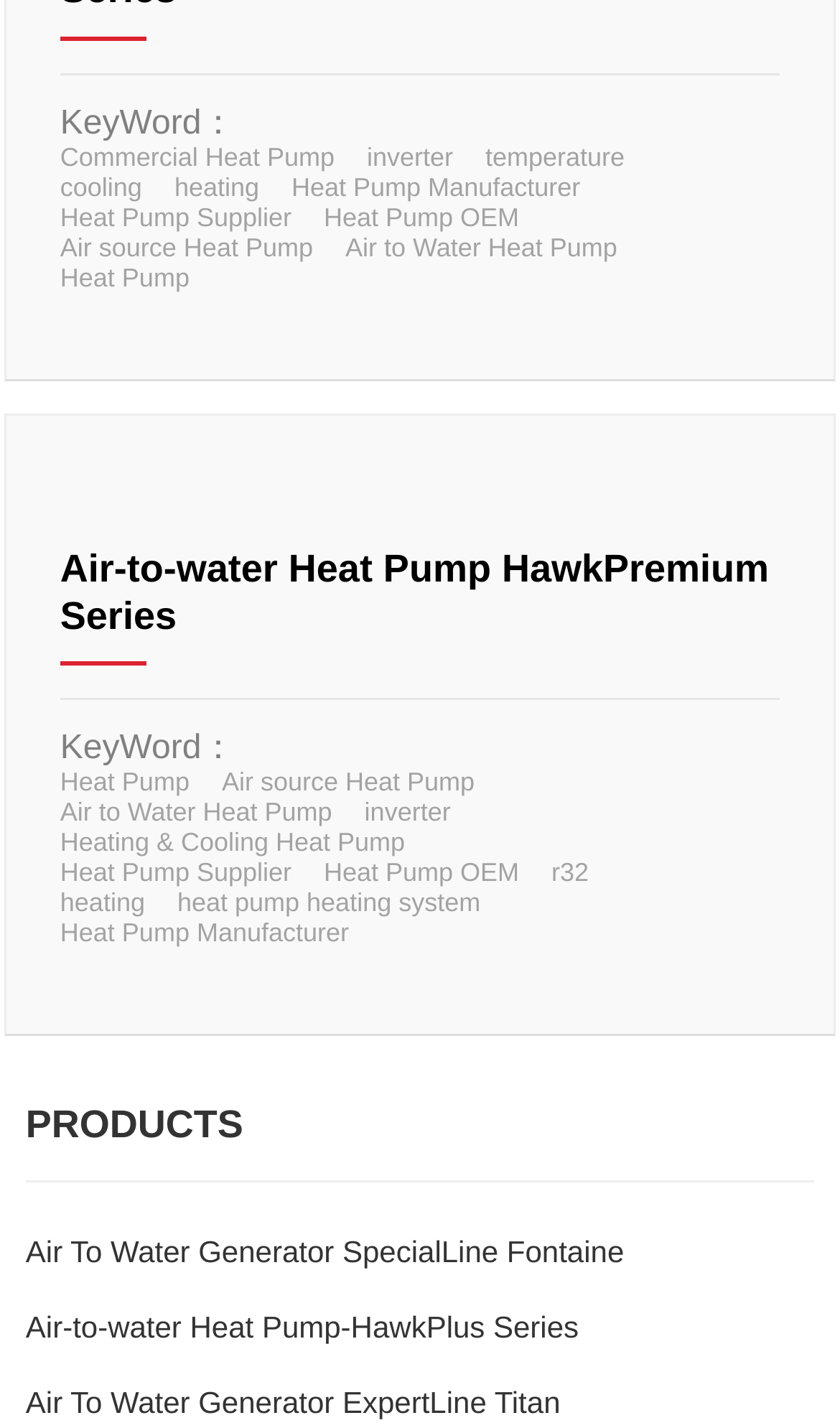Please determine the bounding box coordinates of the element to click on in order to accomplish the following task: "Learn about Air To Water Generator SpecialLine Fontaine". Ensure the coordinates are four float numbers ranging from 0 to 1, i.e., [left, top, right, bottom].

[0.031, 0.865, 0.743, 0.889]